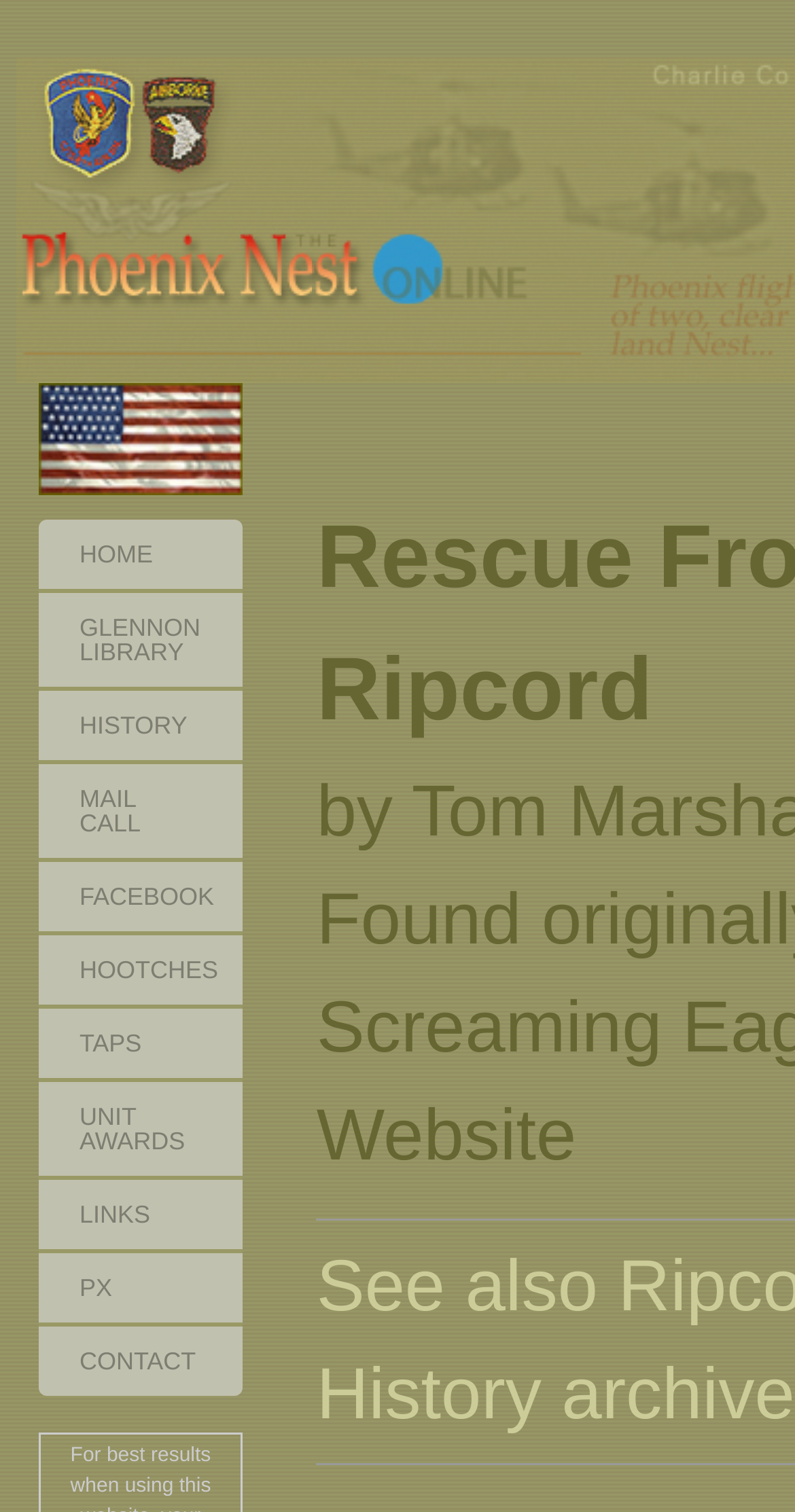Deliver a detailed narrative of the webpage's visual and textual elements.

This webpage is dedicated to the Phoenix Nest Online, specifically the C/158 AHC 101 ABN unit in Vietnam from 1968 to 1972. 

At the top, there are two images, one on the left and one on the right, each accompanied by a link. 

Below these images, there is a table with a single row containing a list of links and an image. The links are arranged vertically and include options such as "HOME", "GLENNON LIBRARY", "HISTORY", "MAIL CALL", "FACEBOOK", "HOOTCHES", "TAPS", "UNIT AWARDS", "LINKS", "PX", and "CONTACT". The image is positioned at the top of this list.

On the lower right side of the page, there are two blocks of text. The first block reads "Found originally online at" and the second block says "See also" followed by a link to "Ripcord".